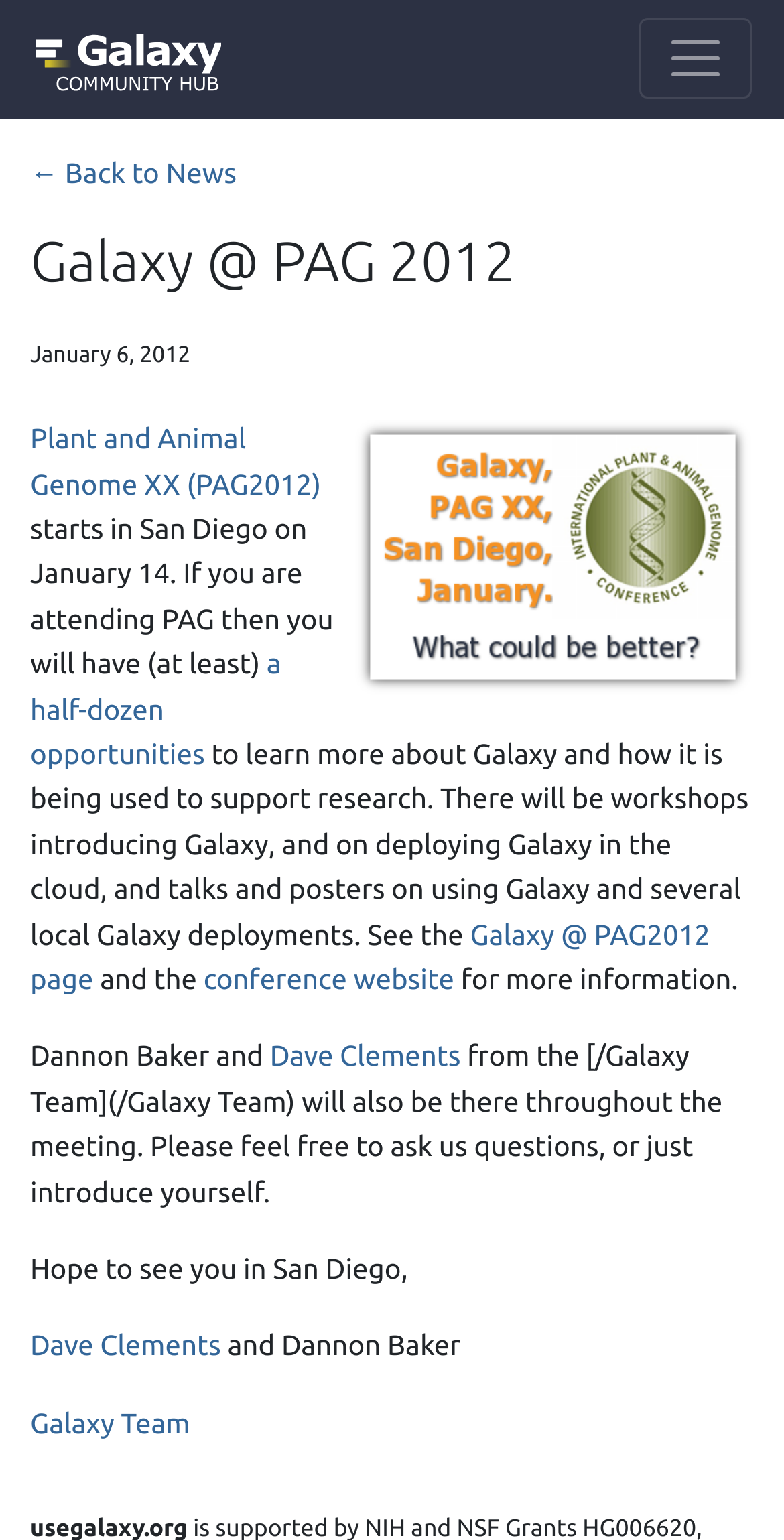Kindly provide the bounding box coordinates of the section you need to click on to fulfill the given instruction: "Click the Galaxy Community Hub link".

[0.041, 0.01, 0.282, 0.066]